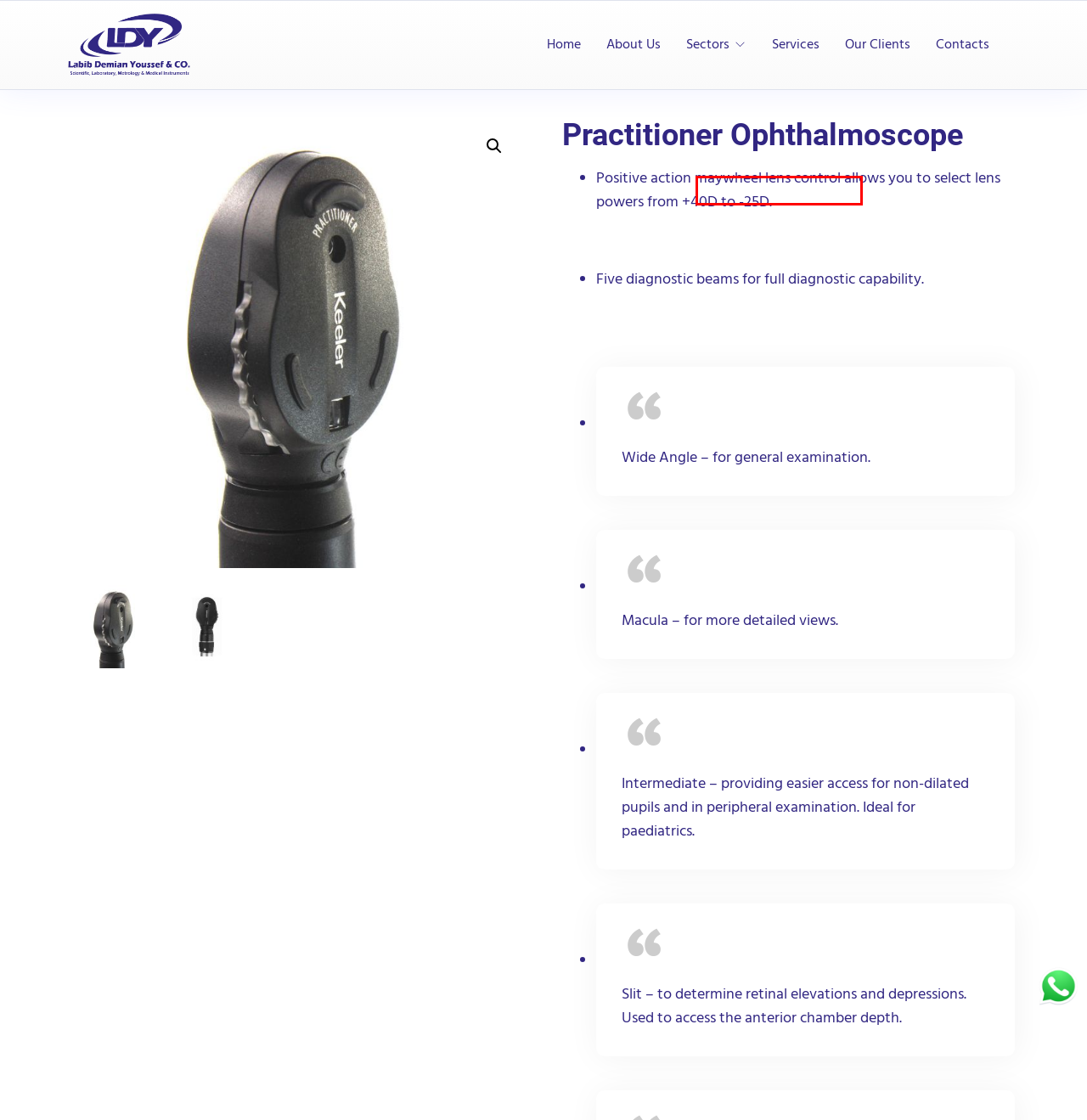With the provided screenshot showing a webpage and a red bounding box, determine which webpage description best fits the new page that appears after clicking the element inside the red box. Here are the options:
A. Academia – ldy-co
B. Our Clients – ldy-co
C. About Us – ldy-co
D. ldy-co
E. Petro Chemical – ldy-co
F. Contacts – ldy-co
G. Ophthalmic – ldy-co
H. Pharma – ldy-co

G